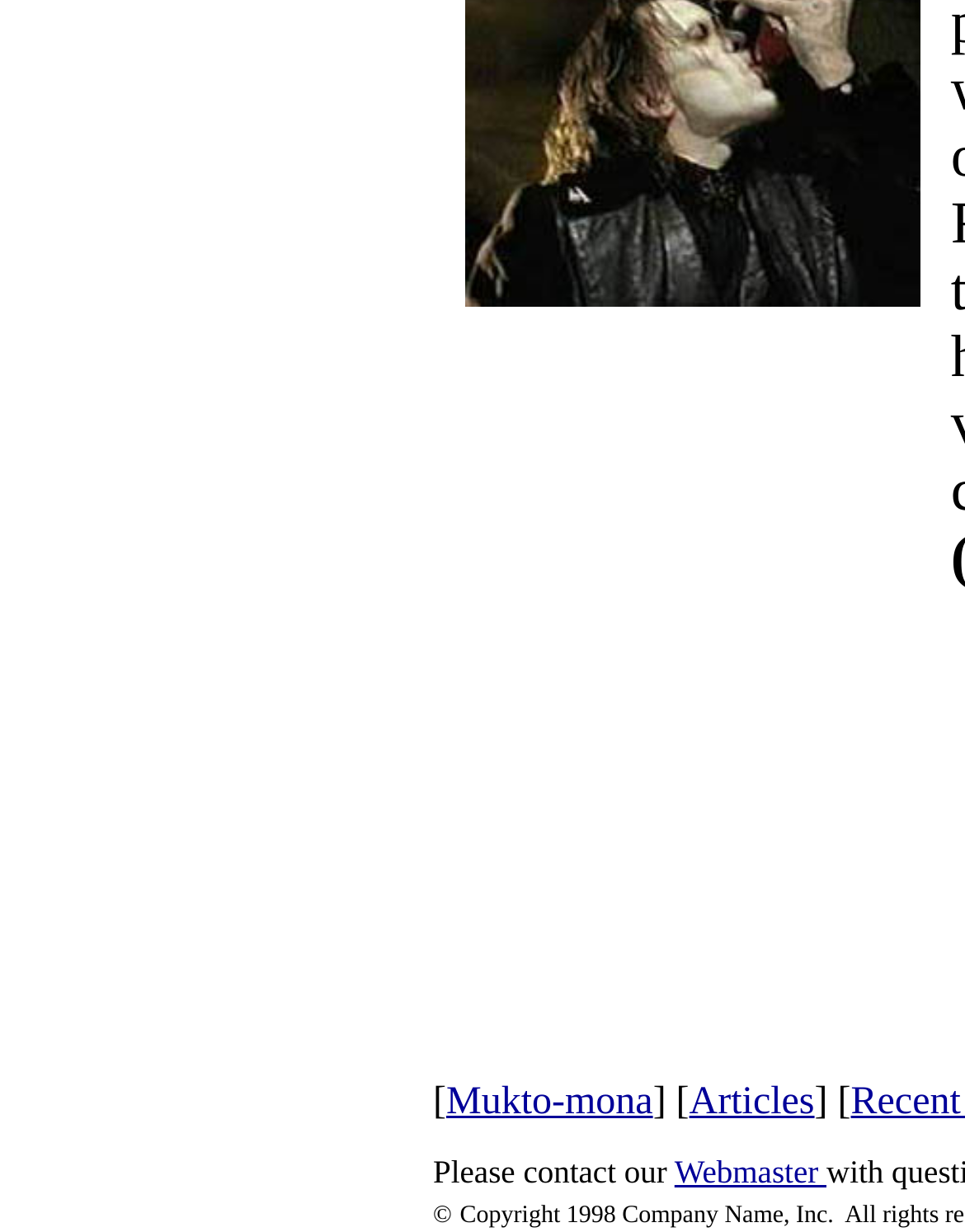Please respond in a single word or phrase: 
What is the text of the first link?

Mukto-mona